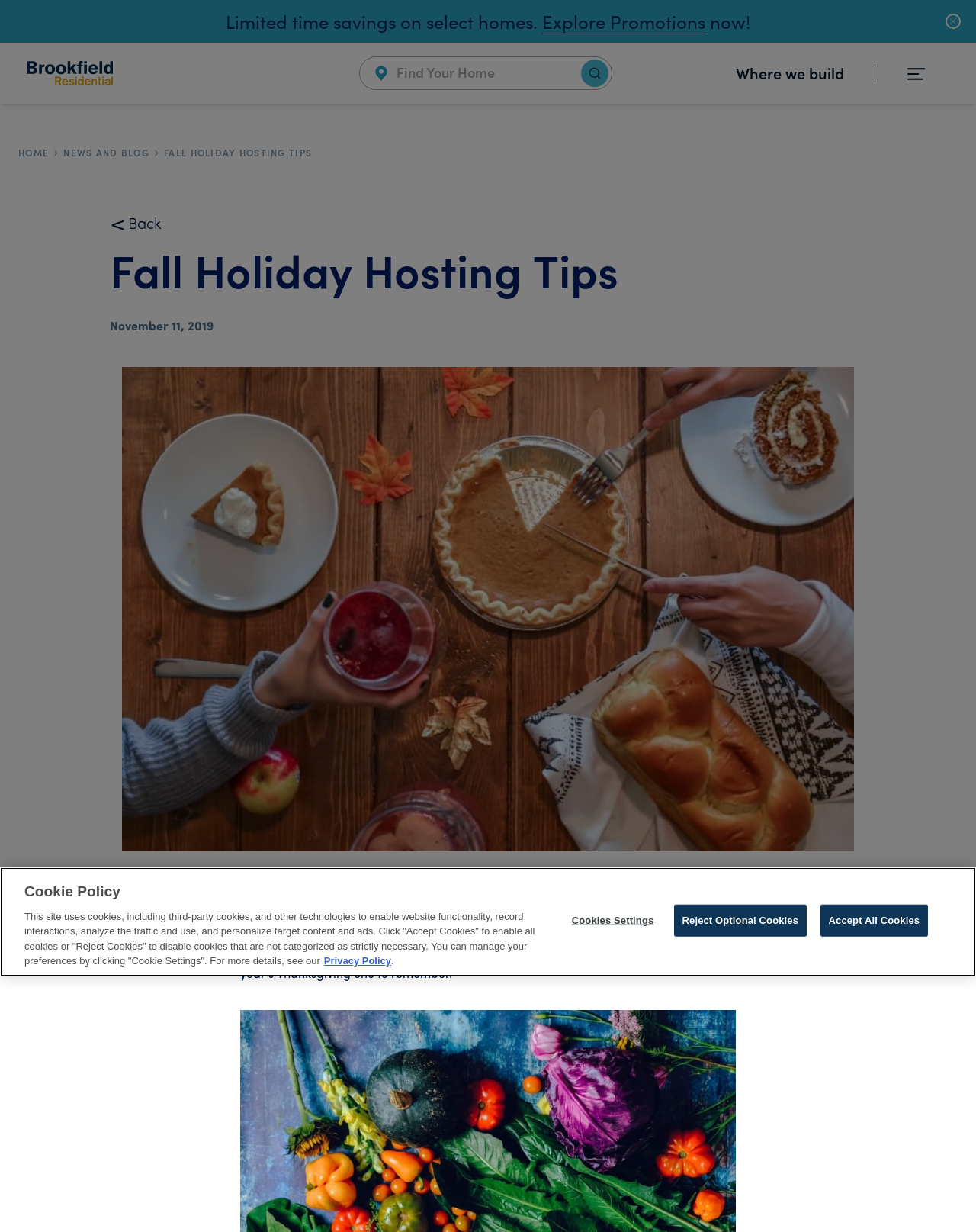Show the bounding box coordinates for the element that needs to be clicked to execute the following instruction: "Read the article 'What is Community Involvement? Examples and Why it is Important for Students'". Provide the coordinates in the form of four float numbers between 0 and 1, i.e., [left, top, right, bottom].

None